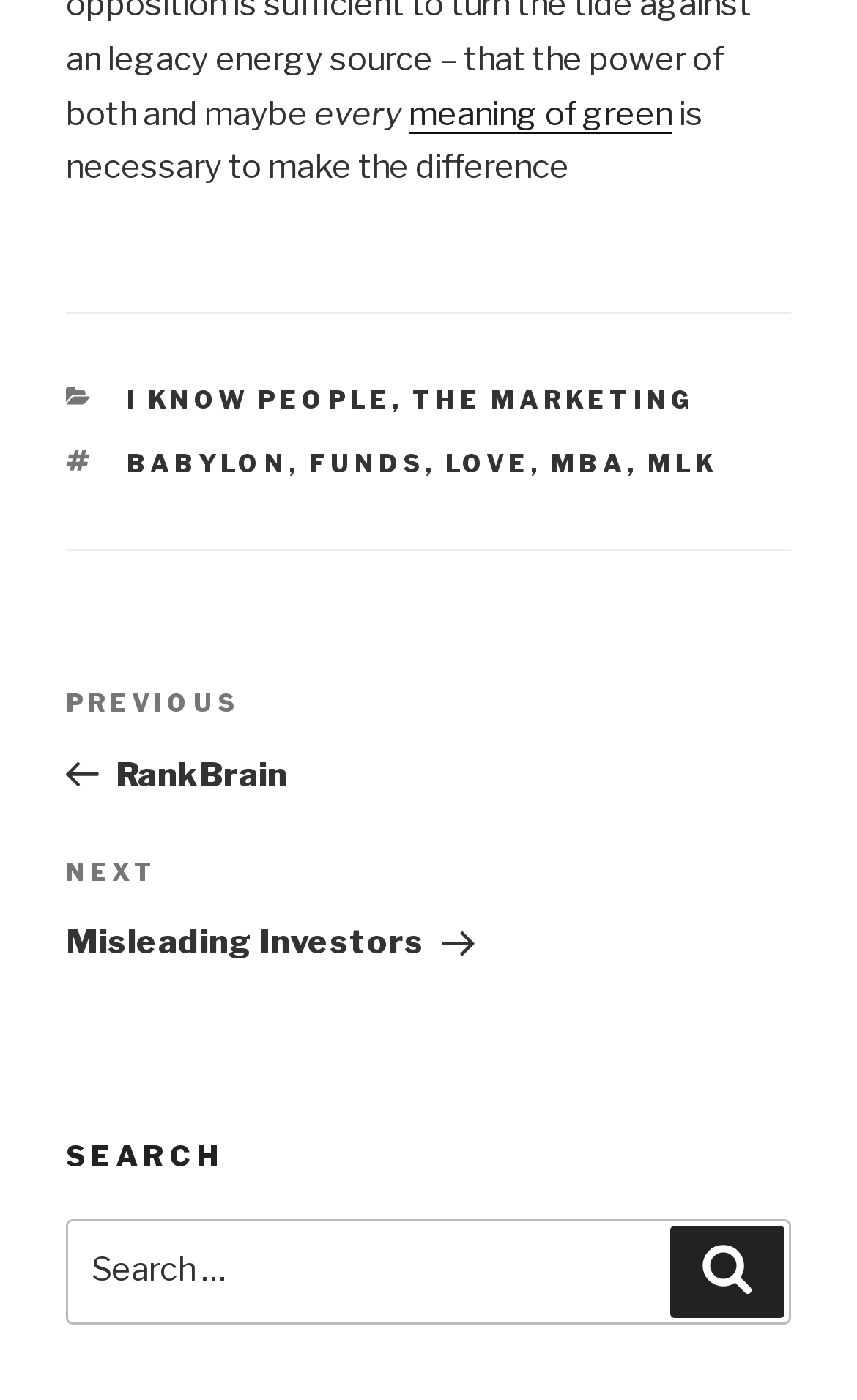Locate the bounding box coordinates of the area where you should click to accomplish the instruction: "Click on Orah Checkpoint Kiosk".

None